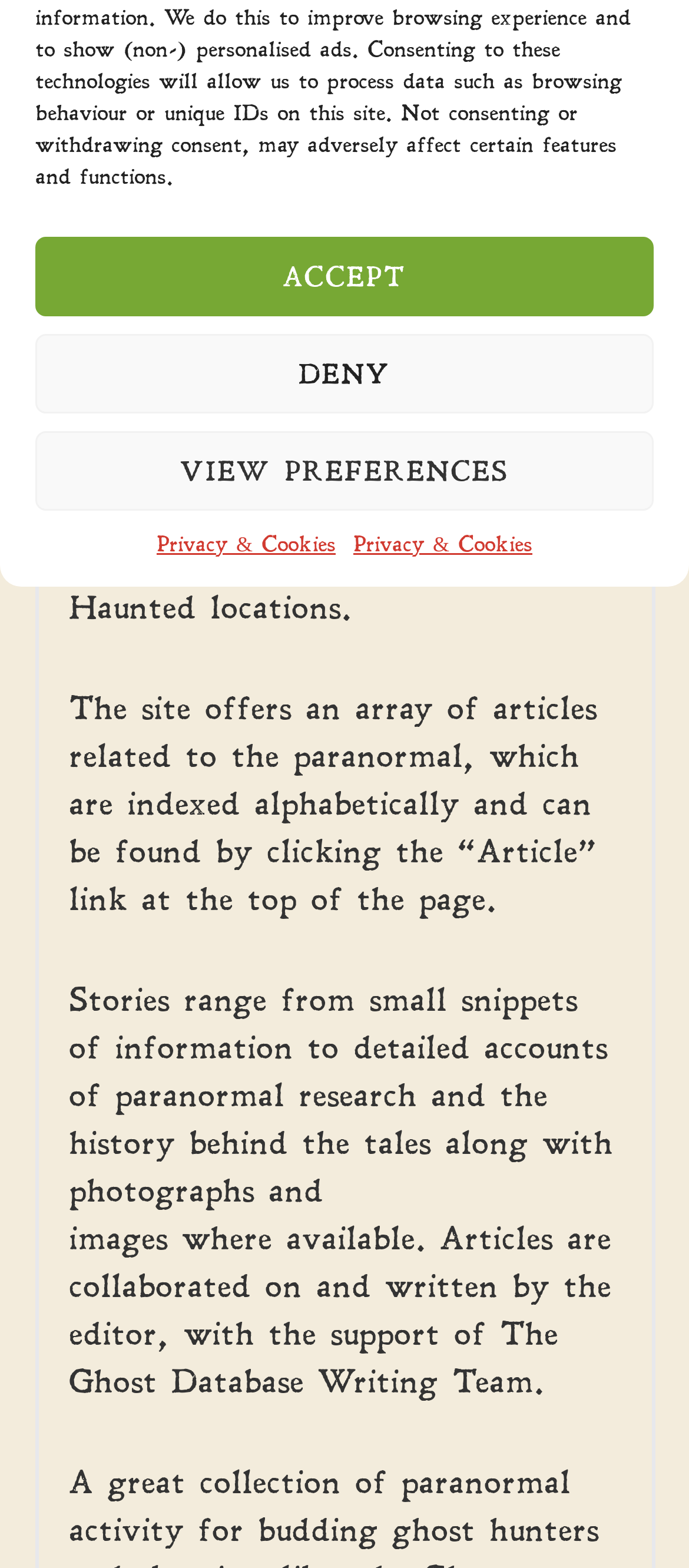Determine the bounding box coordinates for the UI element described. Format the coordinates as (top-left x, top-left y, bottom-right x, bottom-right y) and ensure all values are between 0 and 1. Element description: View preferences

[0.051, 0.275, 0.949, 0.326]